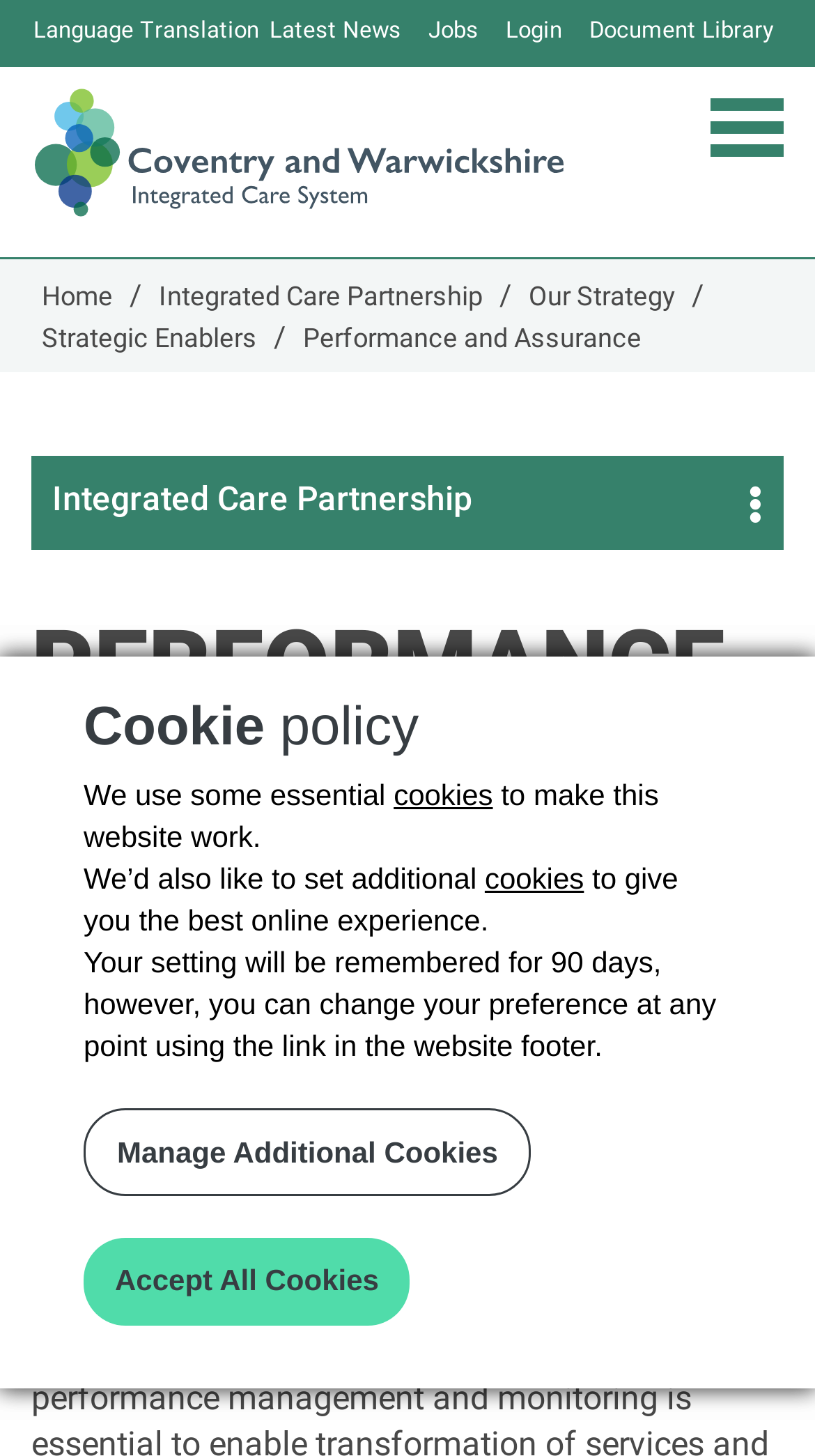What is the function of the 'Toggle navigation' button?
Could you give a comprehensive explanation in response to this question?

The 'Toggle navigation' button is likely used to expand or collapse the navigation menu. This is inferred from its location and the fact that it is a button, which is often used to toggle the state of a menu or other UI element.